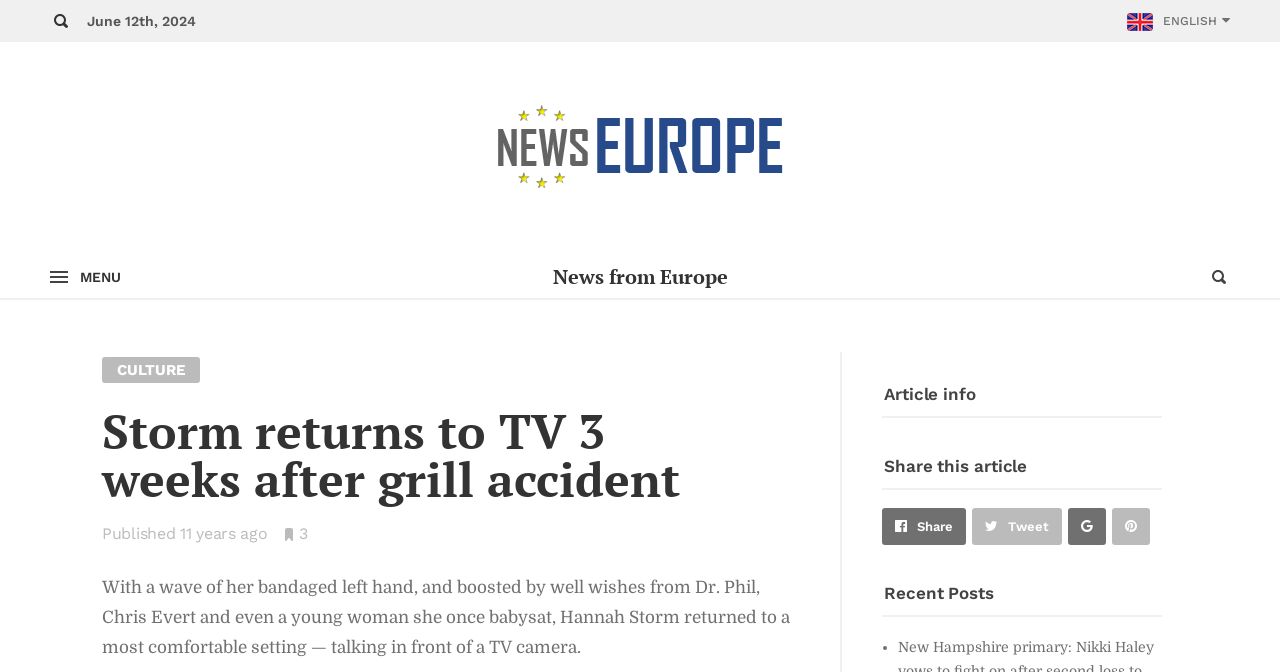Pinpoint the bounding box coordinates of the element that must be clicked to accomplish the following instruction: "Read article about Storm returns to TV". The coordinates should be in the format of four float numbers between 0 and 1, i.e., [left, top, right, bottom].

[0.08, 0.225, 0.541, 0.368]